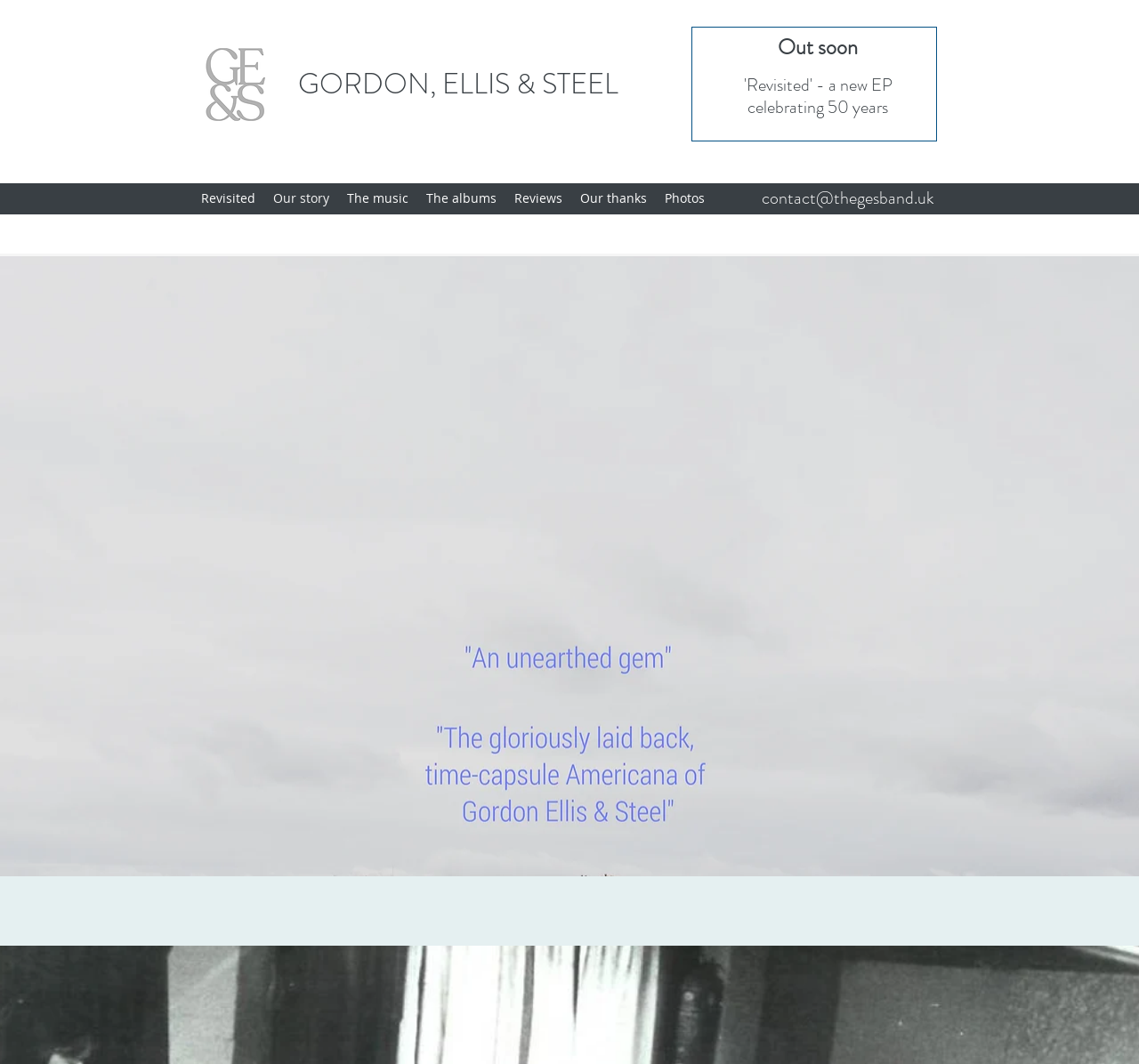Determine the bounding box for the UI element that matches this description: "alt="Sypron Group Logo_Black"".

None